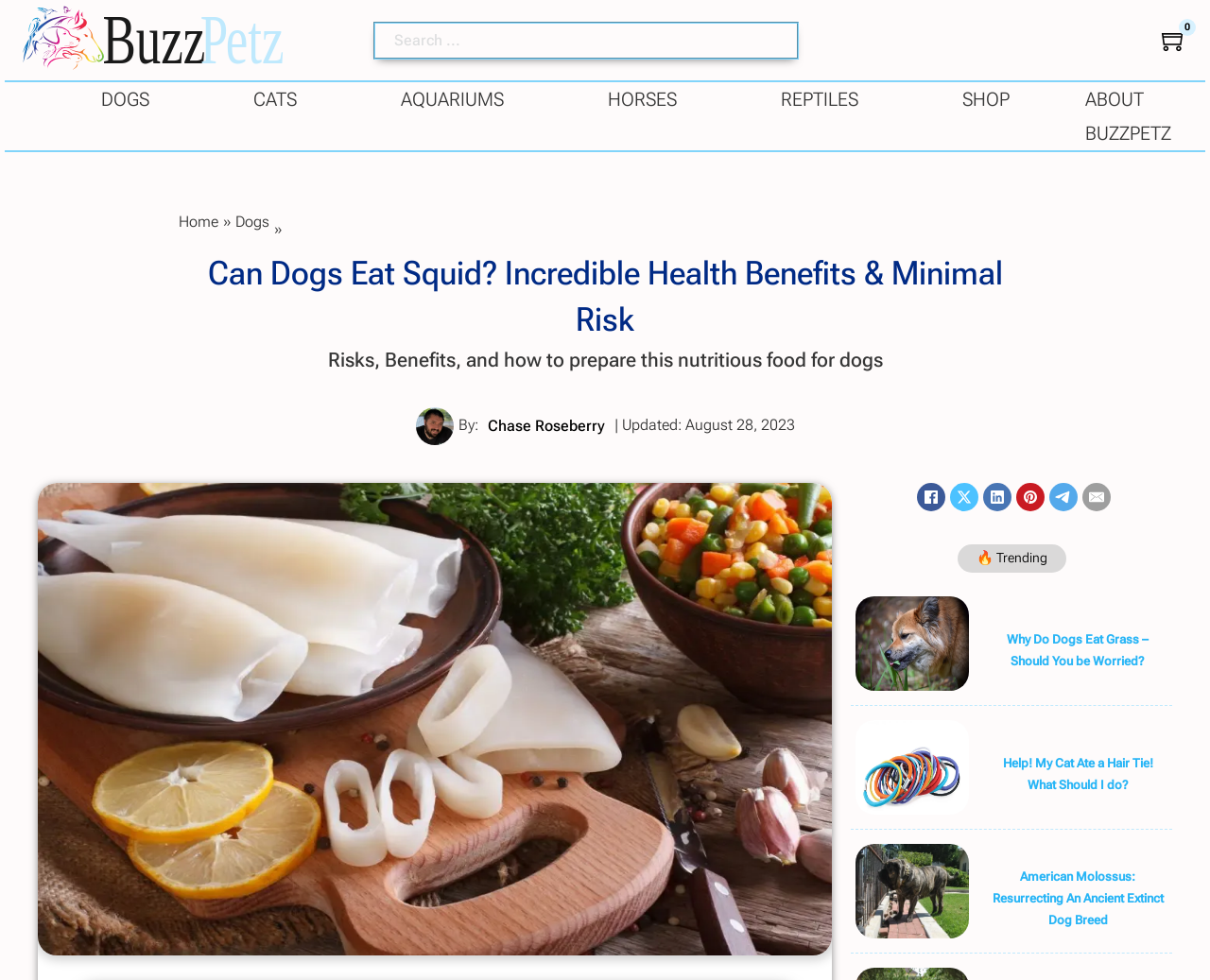Generate the text content of the main headline of the webpage.

Can Dogs Eat Squid? Incredible Health Benefits & Minimal Risk